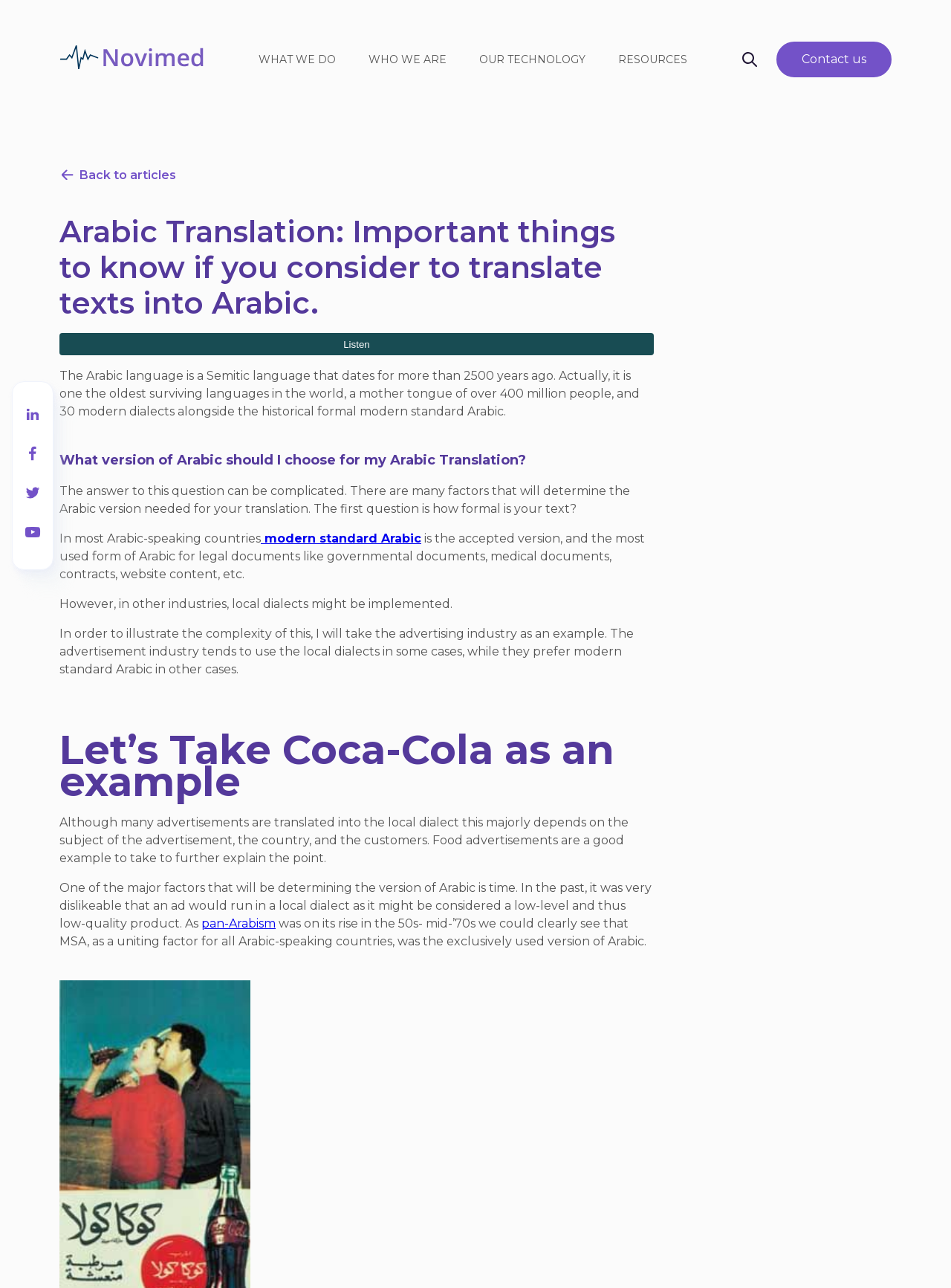Extract the main title from the webpage and generate its text.

Arabic Translation: Important things to know if you consider to translate texts into Arabic.